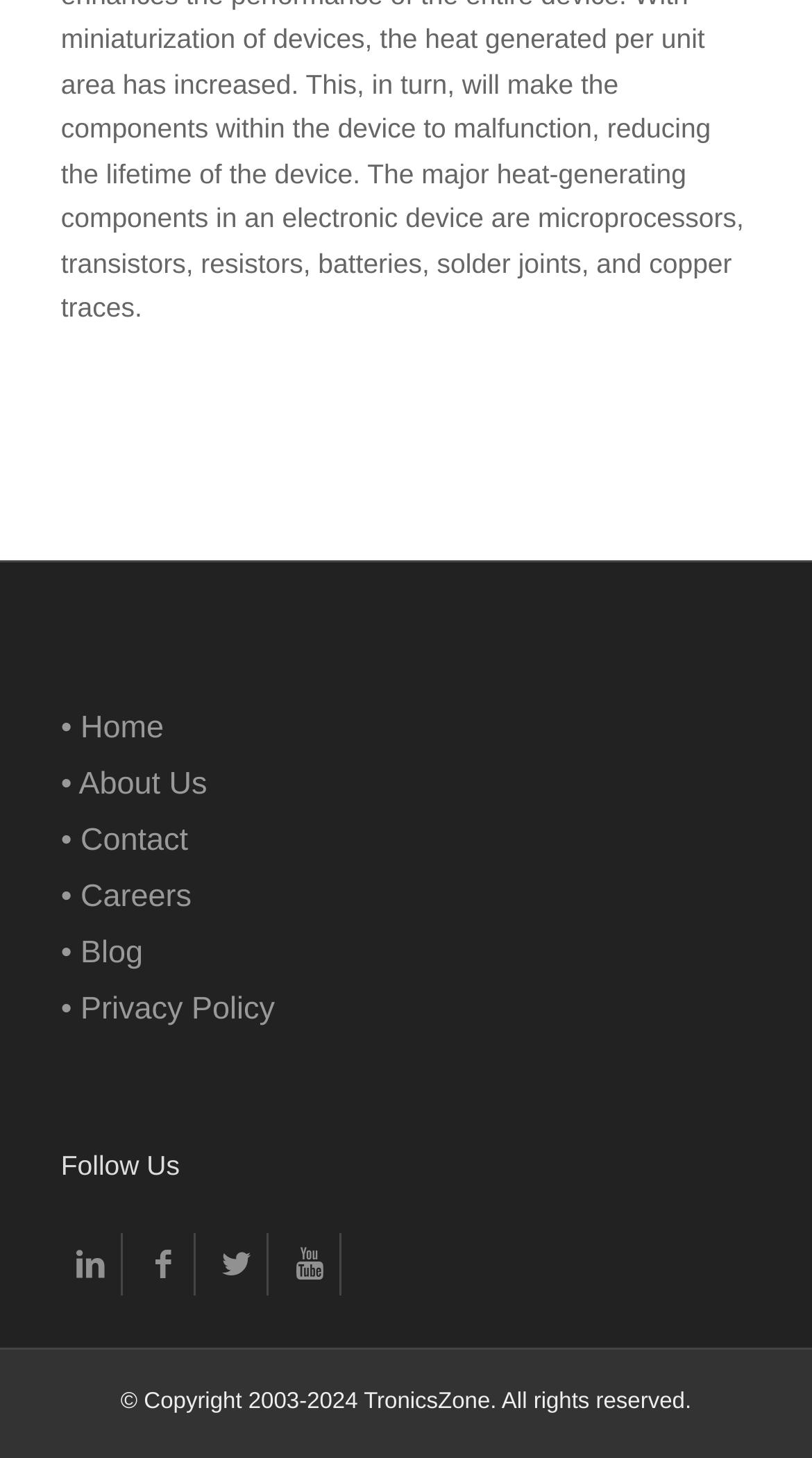Find the bounding box coordinates for the HTML element described in this sentence: "Youtube". Provide the coordinates as four float numbers between 0 and 1, in the format [left, top, right, bottom].

[0.344, 0.846, 0.419, 0.889]